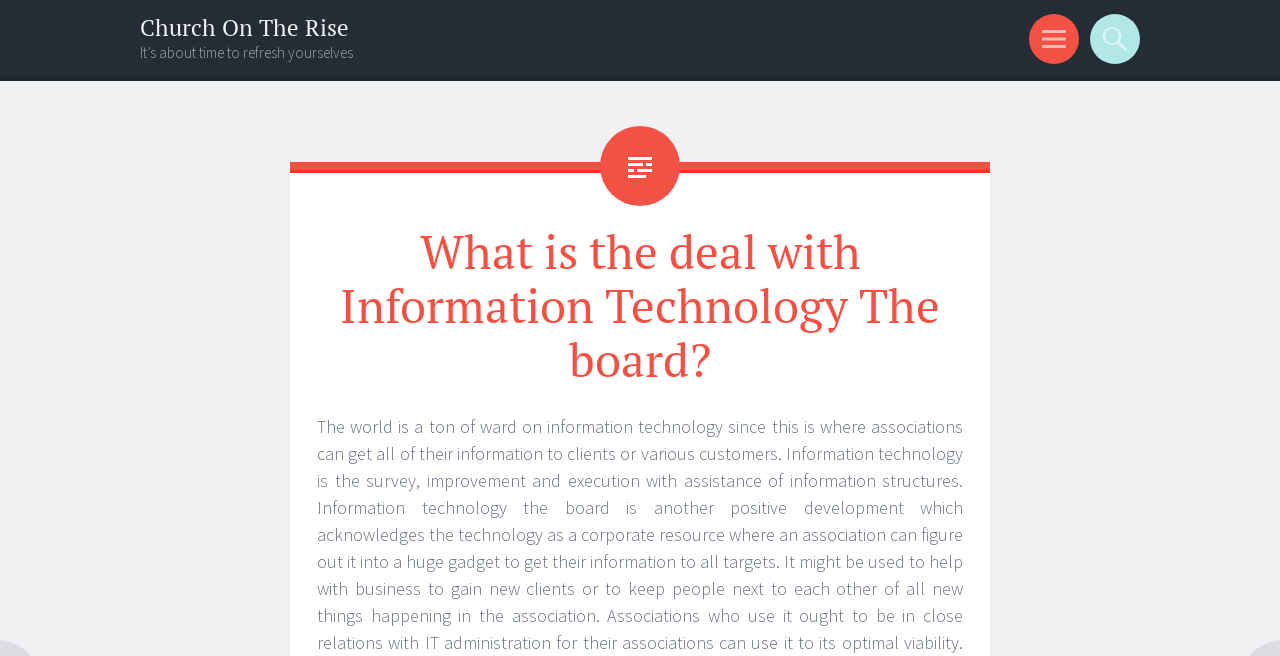Find the bounding box coordinates corresponding to the UI element with the description: "Church On The Rise". The coordinates should be formatted as [left, top, right, bottom], with values as floats between 0 and 1.

[0.109, 0.018, 0.273, 0.065]